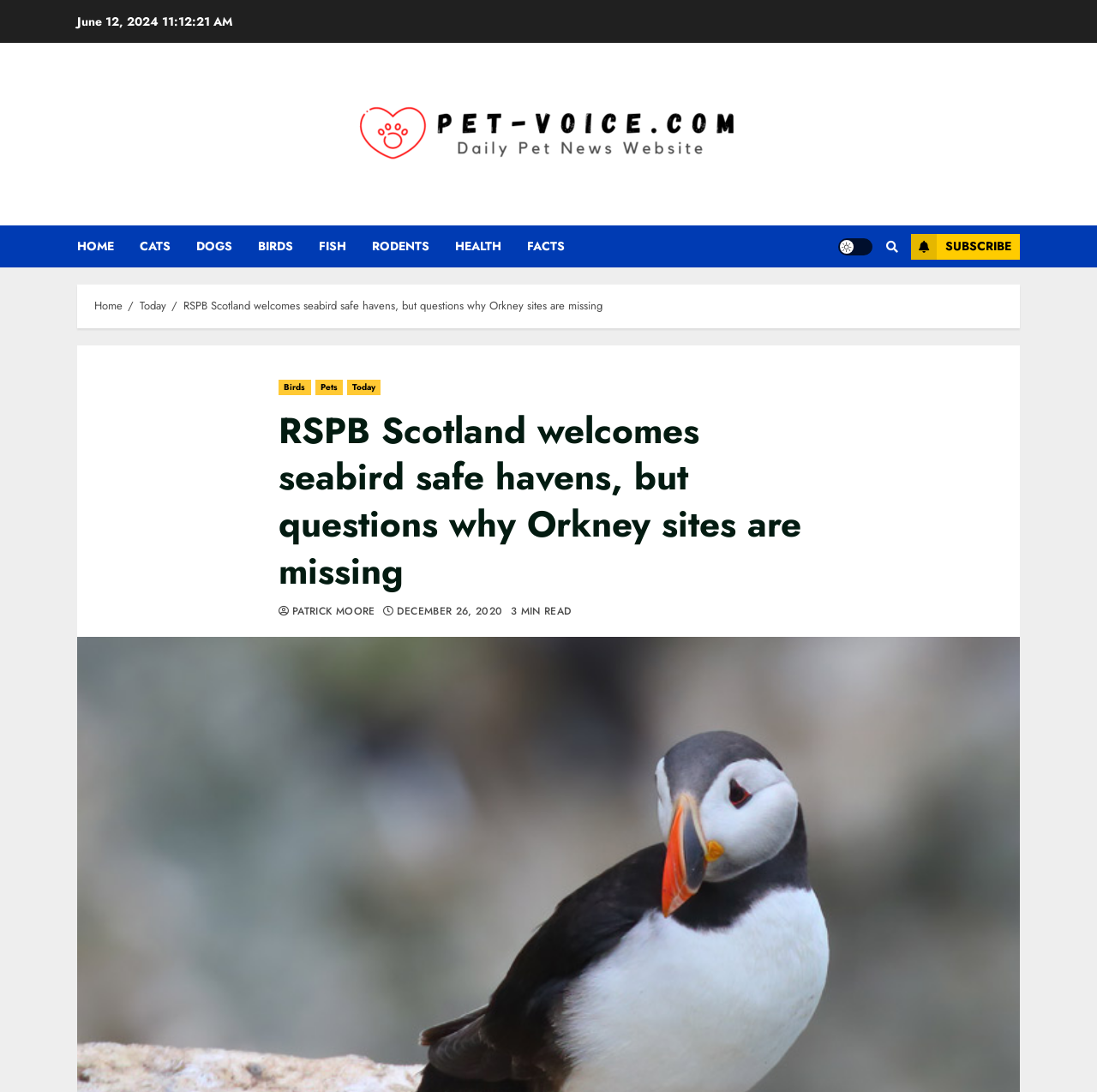Determine the bounding box coordinates for the area you should click to complete the following instruction: "subscribe to newsletter".

[0.83, 0.214, 0.93, 0.237]